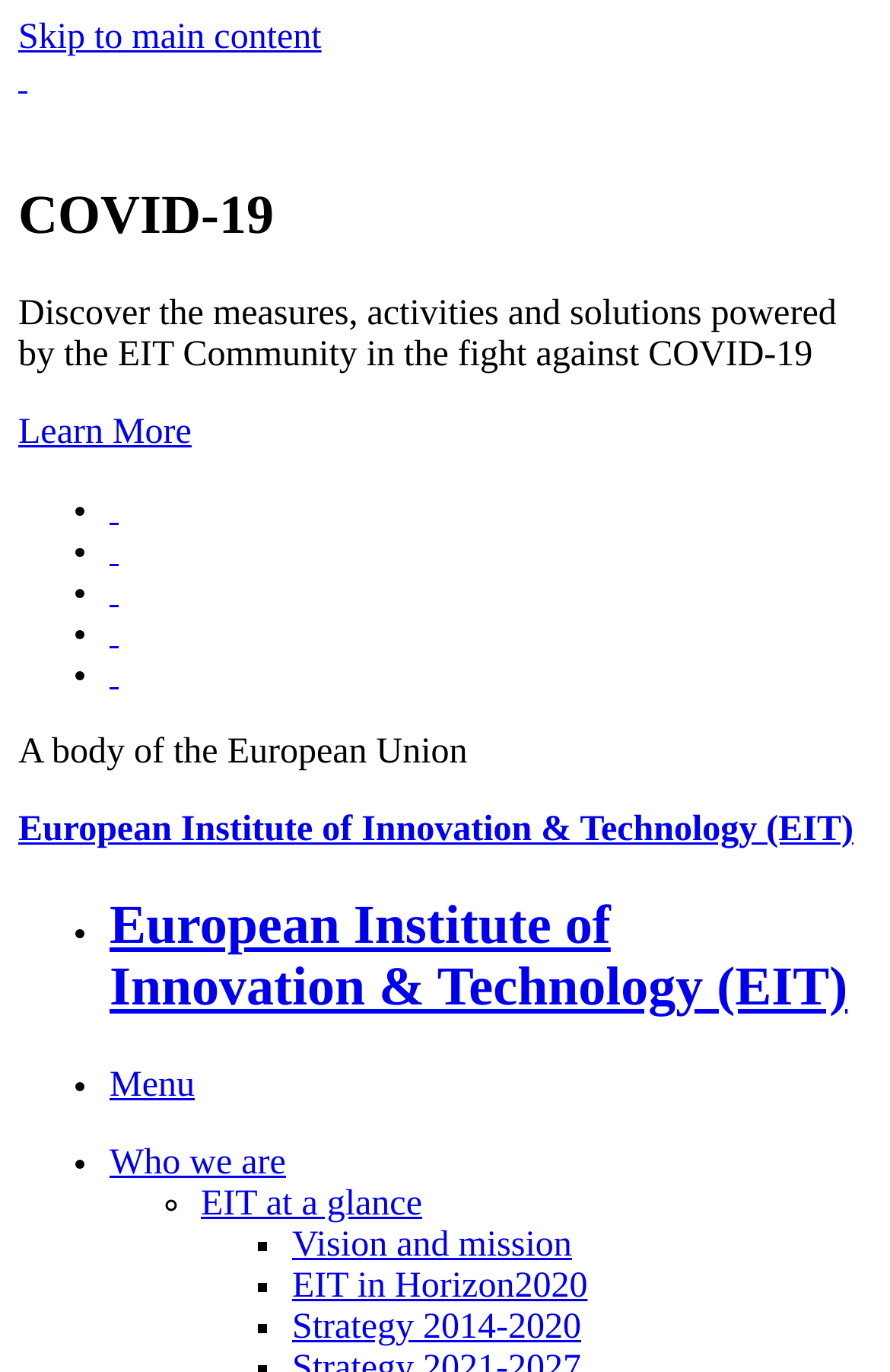What are the main sections of the menu?
Answer the question with detailed information derived from the image.

I found the answer by looking at the list of links below the link 'Menu', which includes 'Who we are', 'EIT at a glance', 'Vision and mission', and others, indicating that these are the main sections of the menu.